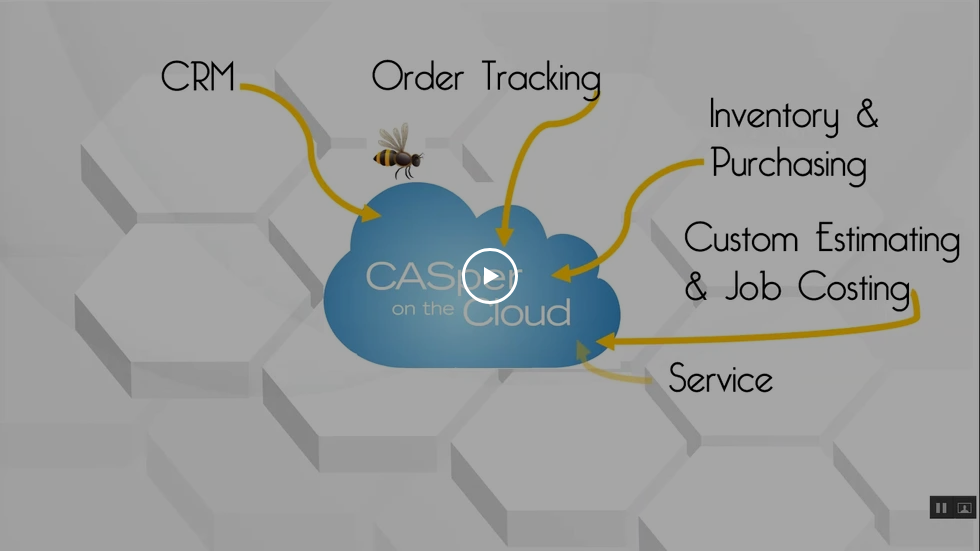Please answer the following question using a single word or phrase: 
What does the bee illustration symbolize?

Efficiency and productivity